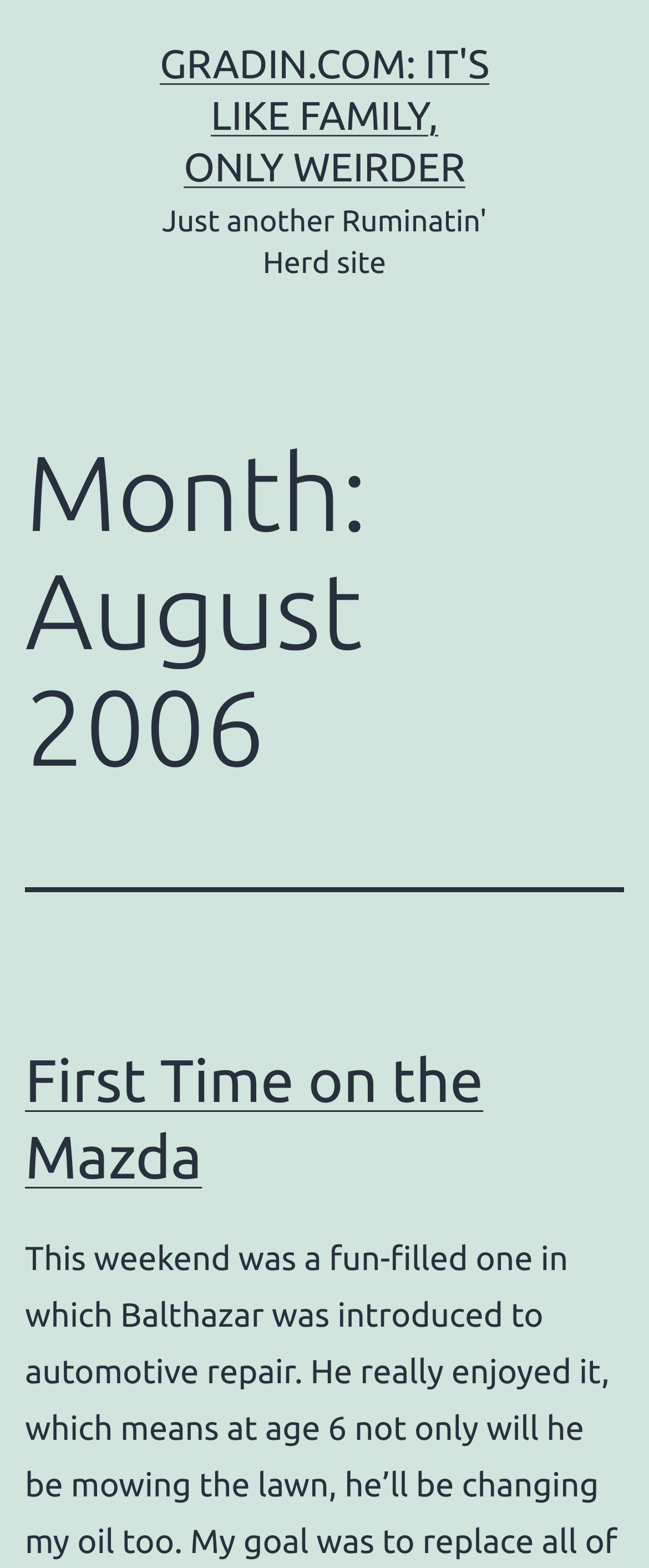Please find the main title text of this webpage.

Month: August 2006